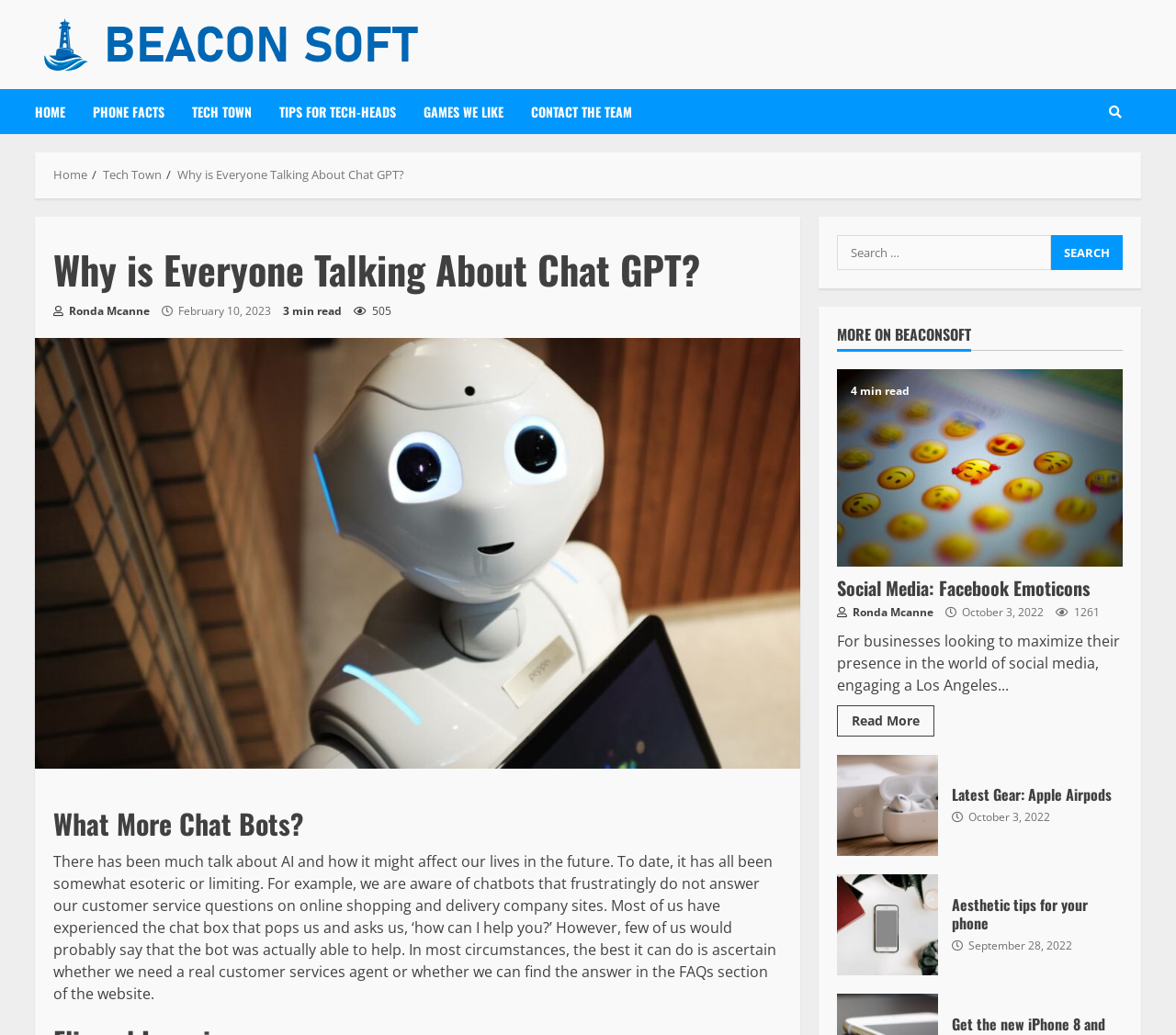Please find the bounding box for the UI component described as follows: "Games We Like".

[0.348, 0.086, 0.44, 0.13]